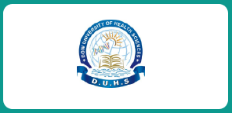Answer the following query concisely with a single word or phrase:
What is represented by the sun with rays in the logo?

Enlightenment and learning